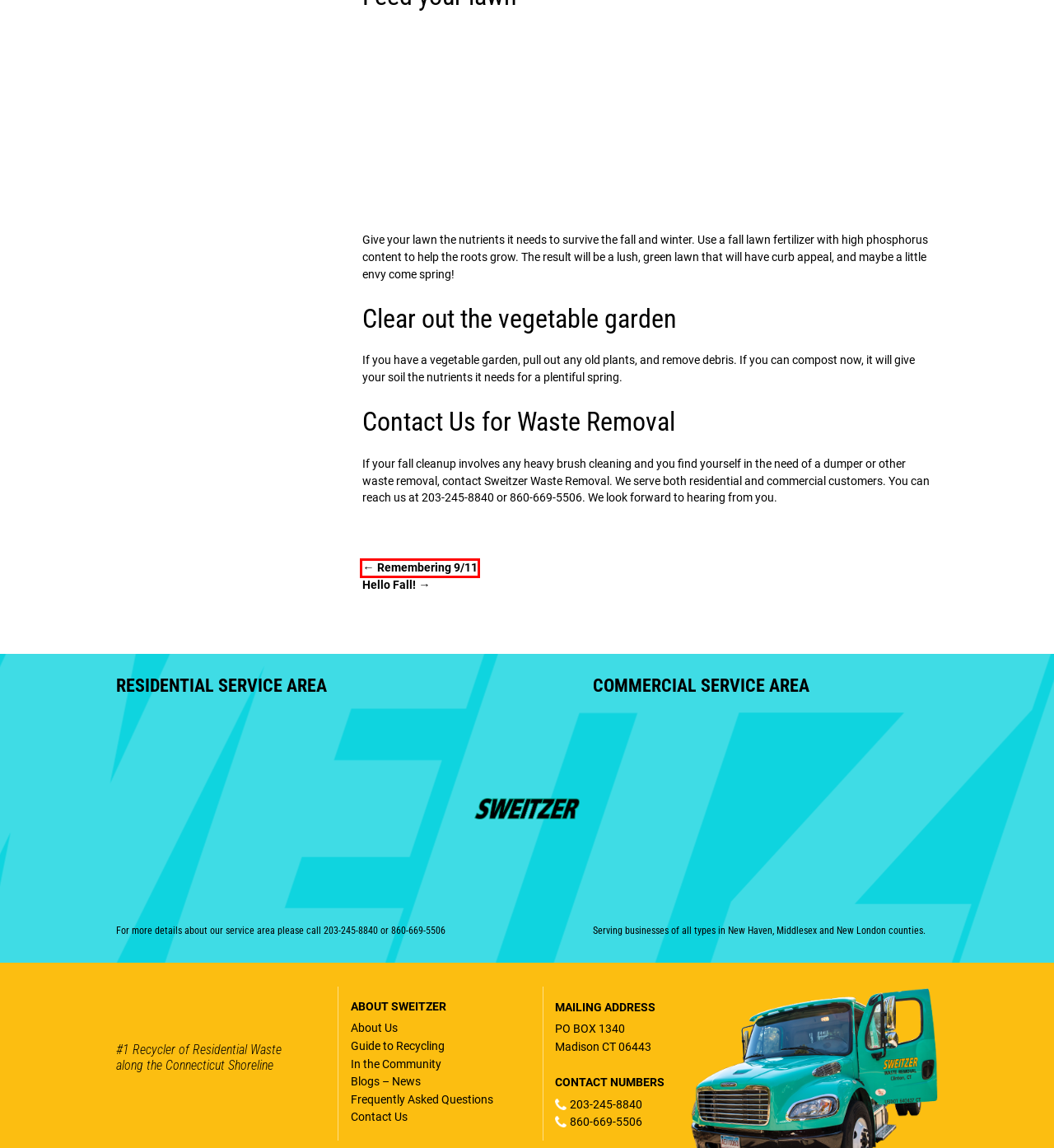Examine the screenshot of a webpage with a red bounding box around a specific UI element. Identify which webpage description best matches the new webpage that appears after clicking the element in the red bounding box. Here are the candidates:
A. Hello Fall! - Sweitzer Waste
B. FAQ - Sweitzer Waste
C. Recycling - Sweitzer Waste
D. Waste Management CT | Top Recycling & Trash Pick-Up Company
E. Best Commercial Waste Management Services In Connecticut
F. Trash and Roll-Off Dumpsters For Sale & Rent In Connecticut
G. Remembering 9/11 - Sweitzer Waste
H. News Archives - Sweitzer Waste

G